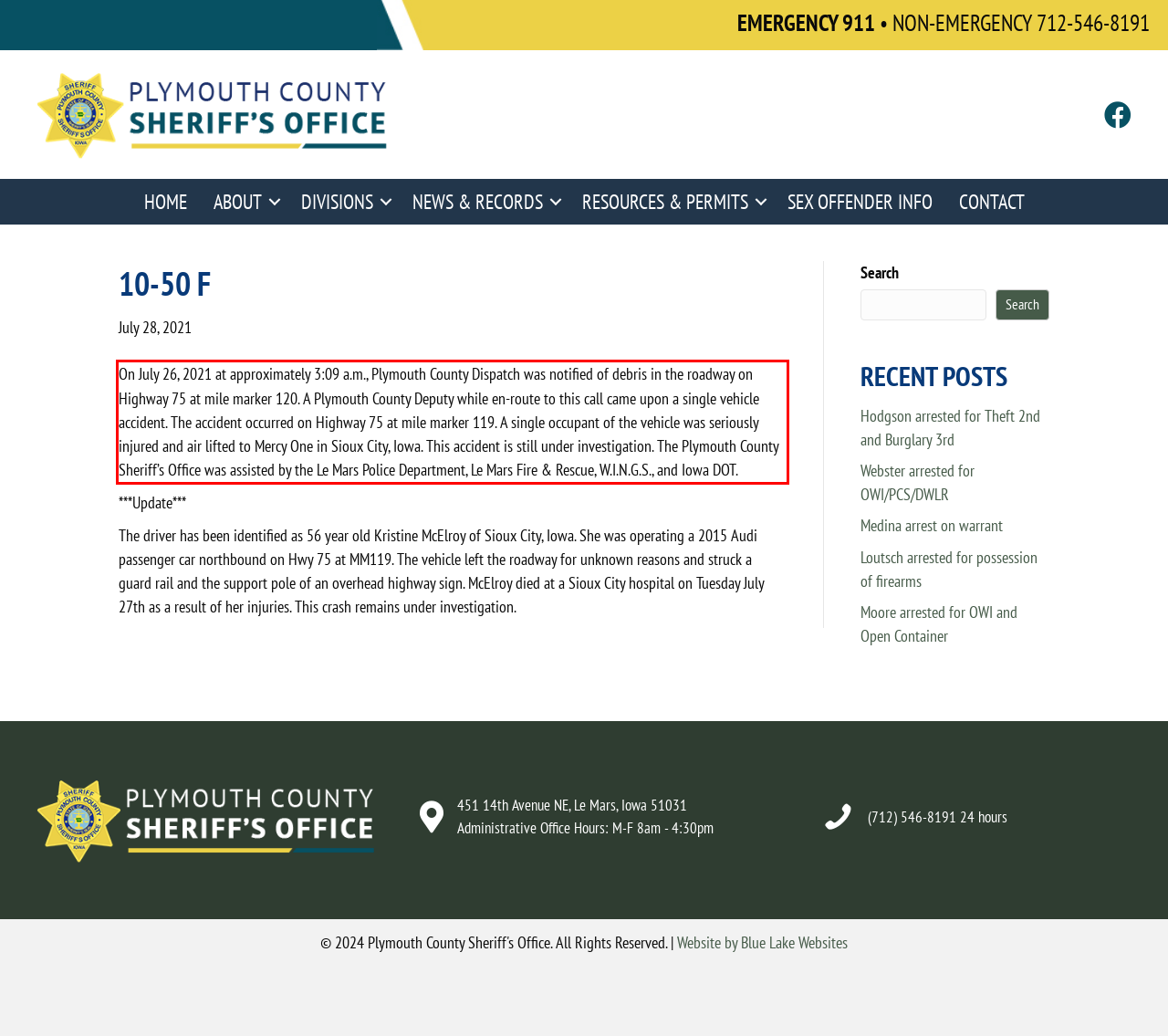Identify the text inside the red bounding box in the provided webpage screenshot and transcribe it.

On July 26, 2021 at approximately 3:09 a.m., Plymouth County Dispatch was notified of debris in the roadway on Highway 75 at mile marker 120. A Plymouth County Deputy while en-route to this call came upon a single vehicle accident. The accident occurred on Highway 75 at mile marker 119. A single occupant of the vehicle was seriously injured and air lifted to Mercy One in Sioux City, Iowa. This accident is still under investigation. The Plymouth County Sheriff’s Office was assisted by the Le Mars Police Department, Le Mars Fire & Rescue, W.I.N.G.S., and Iowa DOT.